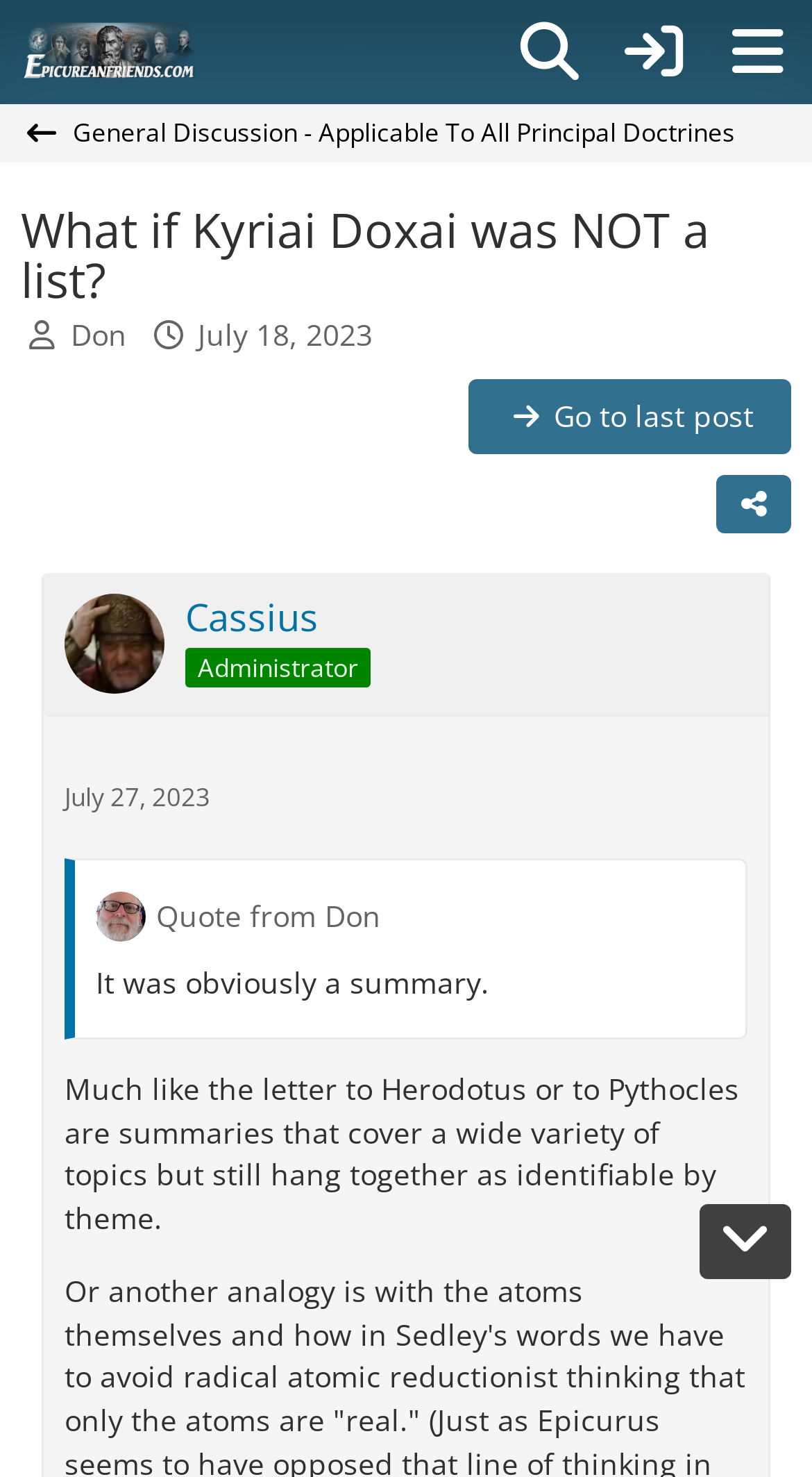Please specify the coordinates of the bounding box for the element that should be clicked to carry out this instruction: "Click the 'Menu' button". The coordinates must be four float numbers between 0 and 1, formatted as [left, top, right, bottom].

[0.882, 0.007, 0.985, 0.063]